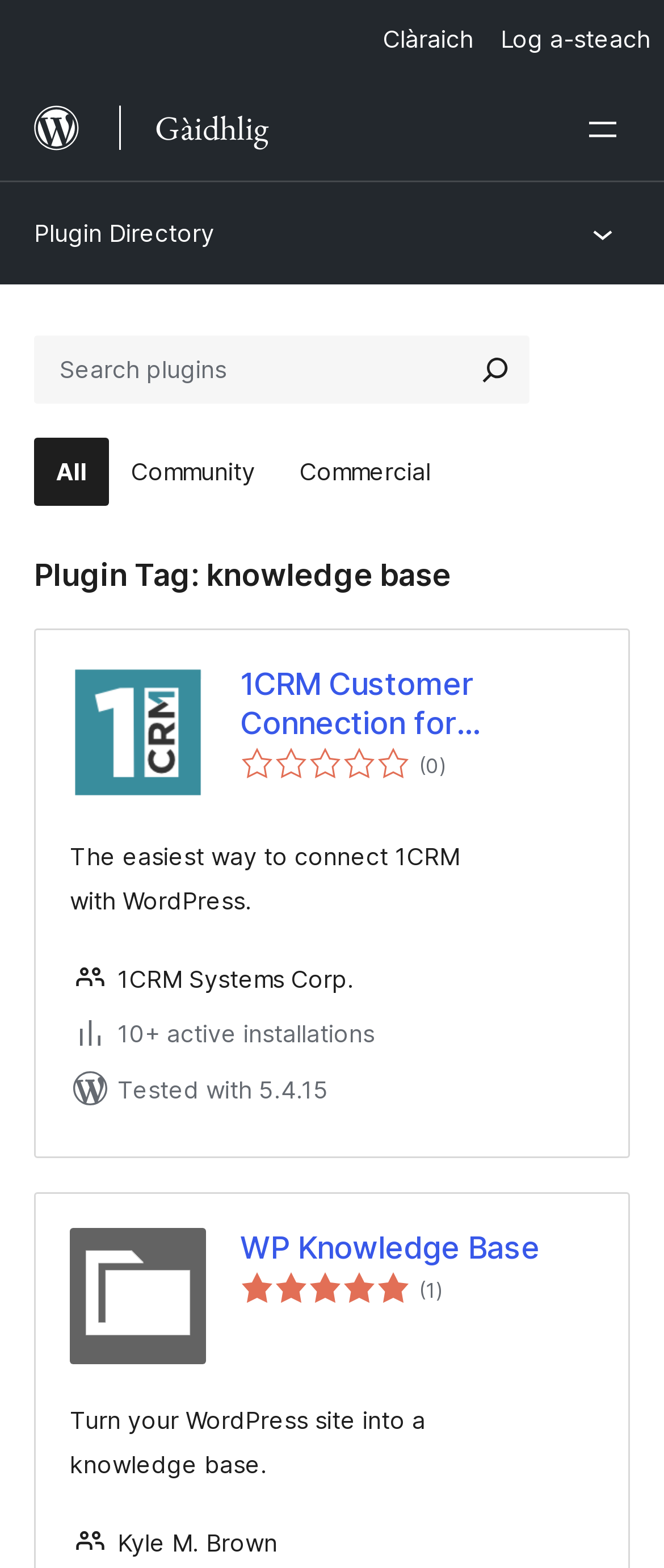Identify the bounding box coordinates of the element to click to follow this instruction: 'Log in'. Ensure the coordinates are four float values between 0 and 1, provided as [left, top, right, bottom].

[0.733, 0.0, 1.0, 0.05]